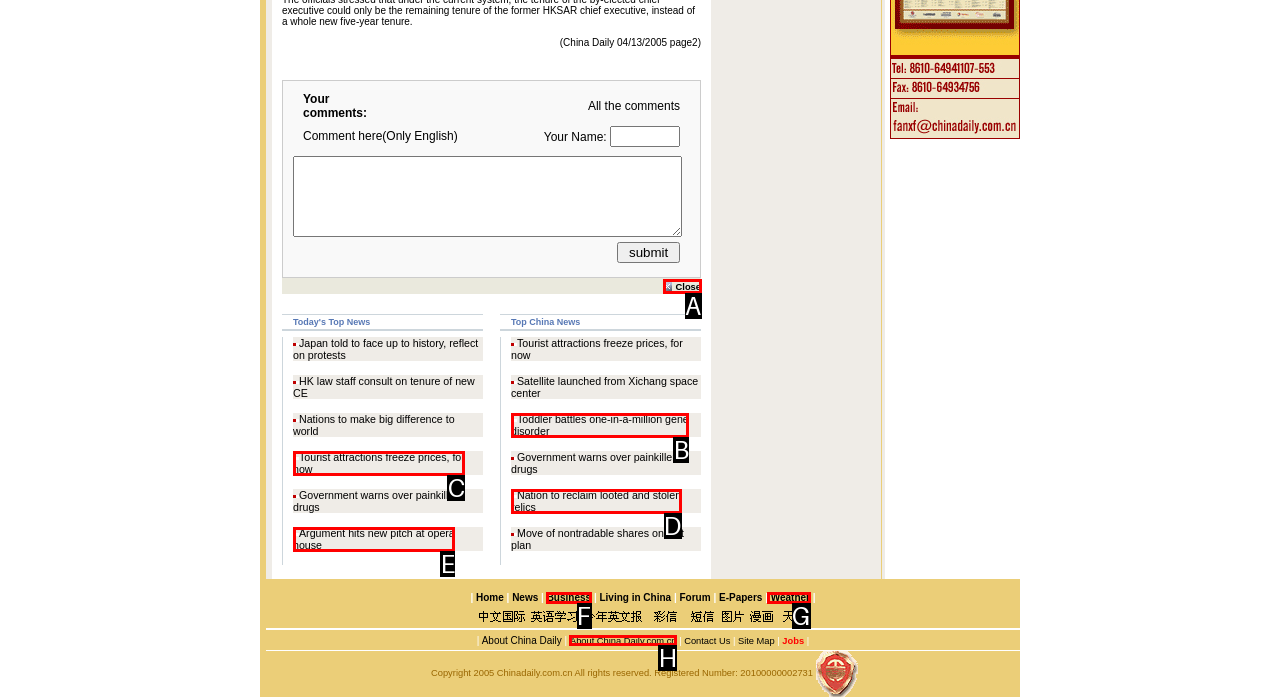Using the given description: Toddler battles one-in-a-million gene disorder, identify the HTML element that corresponds best. Answer with the letter of the correct option from the available choices.

B